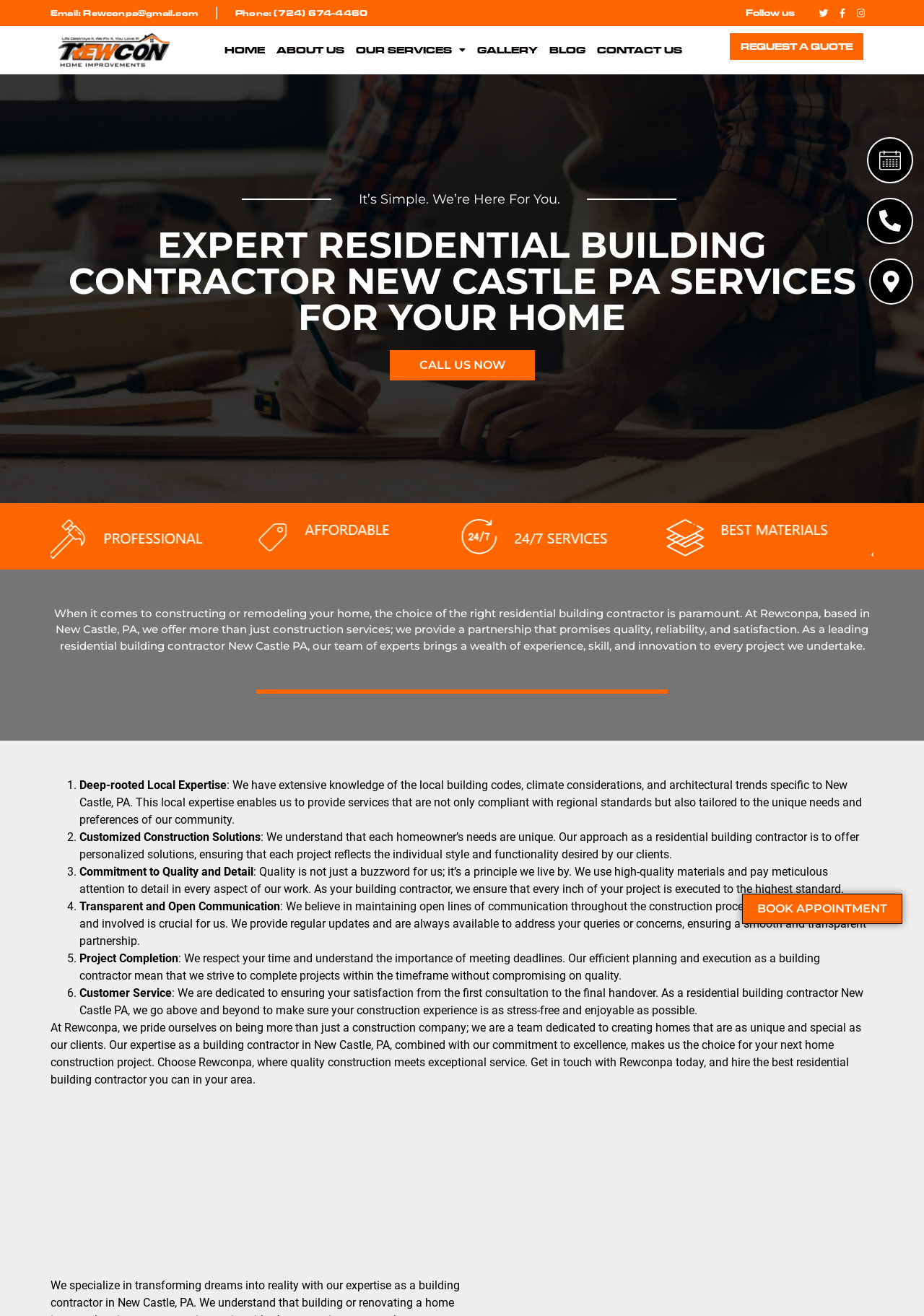Could you find the bounding box coordinates of the clickable area to complete this instruction: "Click the 'HOME' link"?

[0.236, 0.025, 0.293, 0.05]